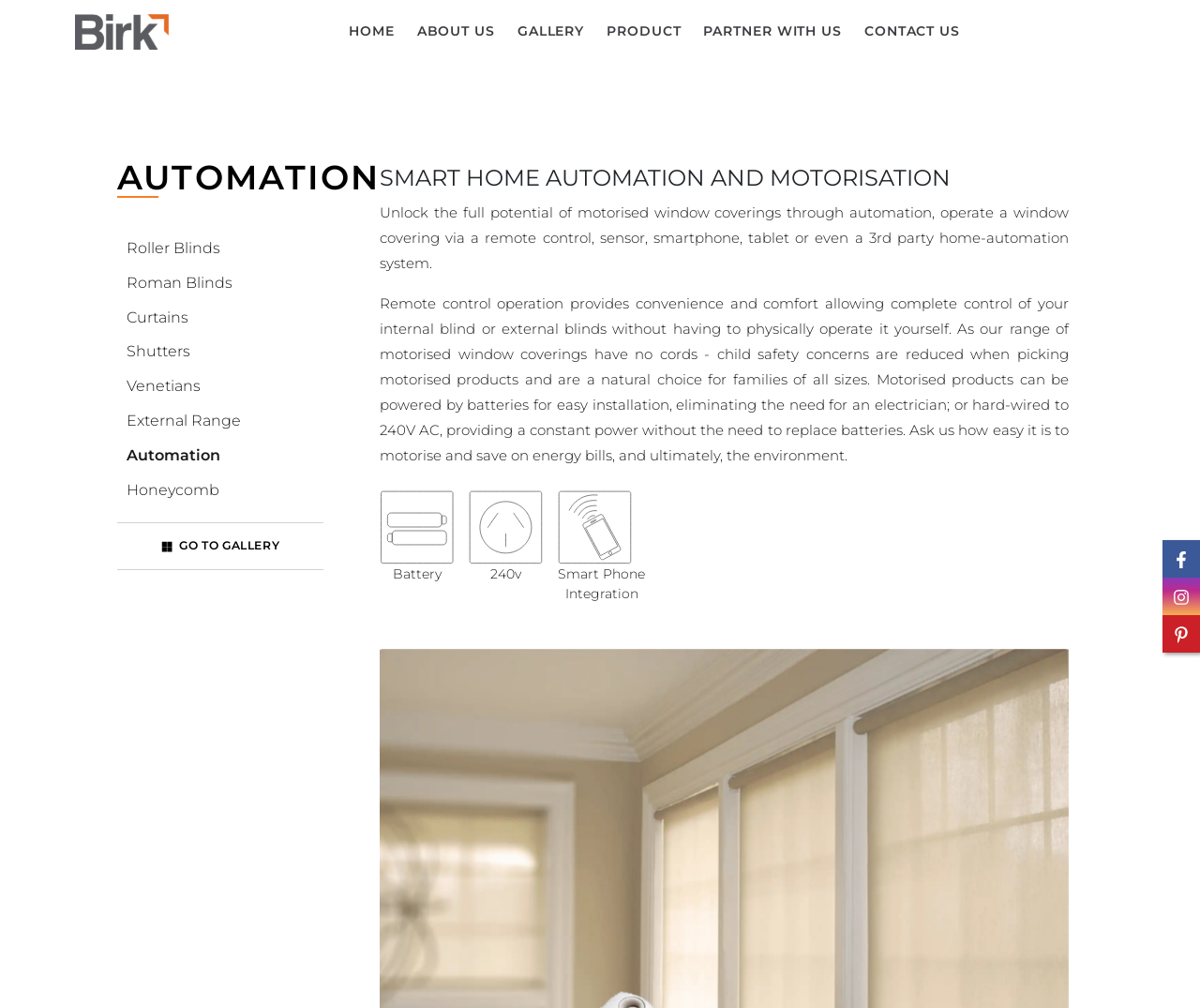Based on the element description Partner with us, identify the bounding box of the UI element in the given webpage screenshot. The coordinates should be in the format (top-left x, top-left y, bottom-right x, bottom-right y) and must be between 0 and 1.

[0.577, 0.022, 0.711, 0.041]